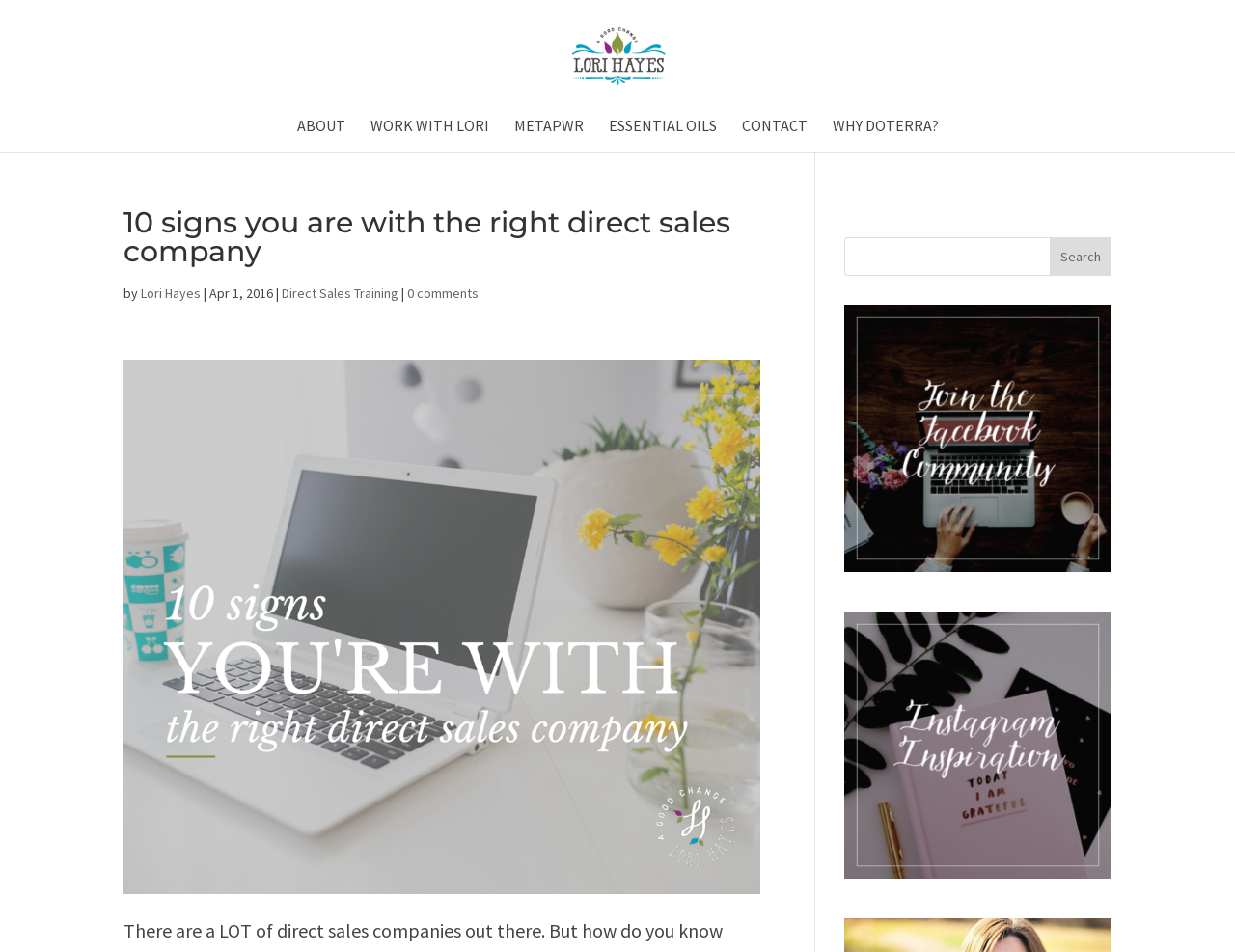Given the description: "alt="A Good Change"", determine the bounding box coordinates of the UI element. The coordinates should be formatted as four float numbers between 0 and 1, [left, top, right, bottom].

[0.418, 0.044, 0.585, 0.069]